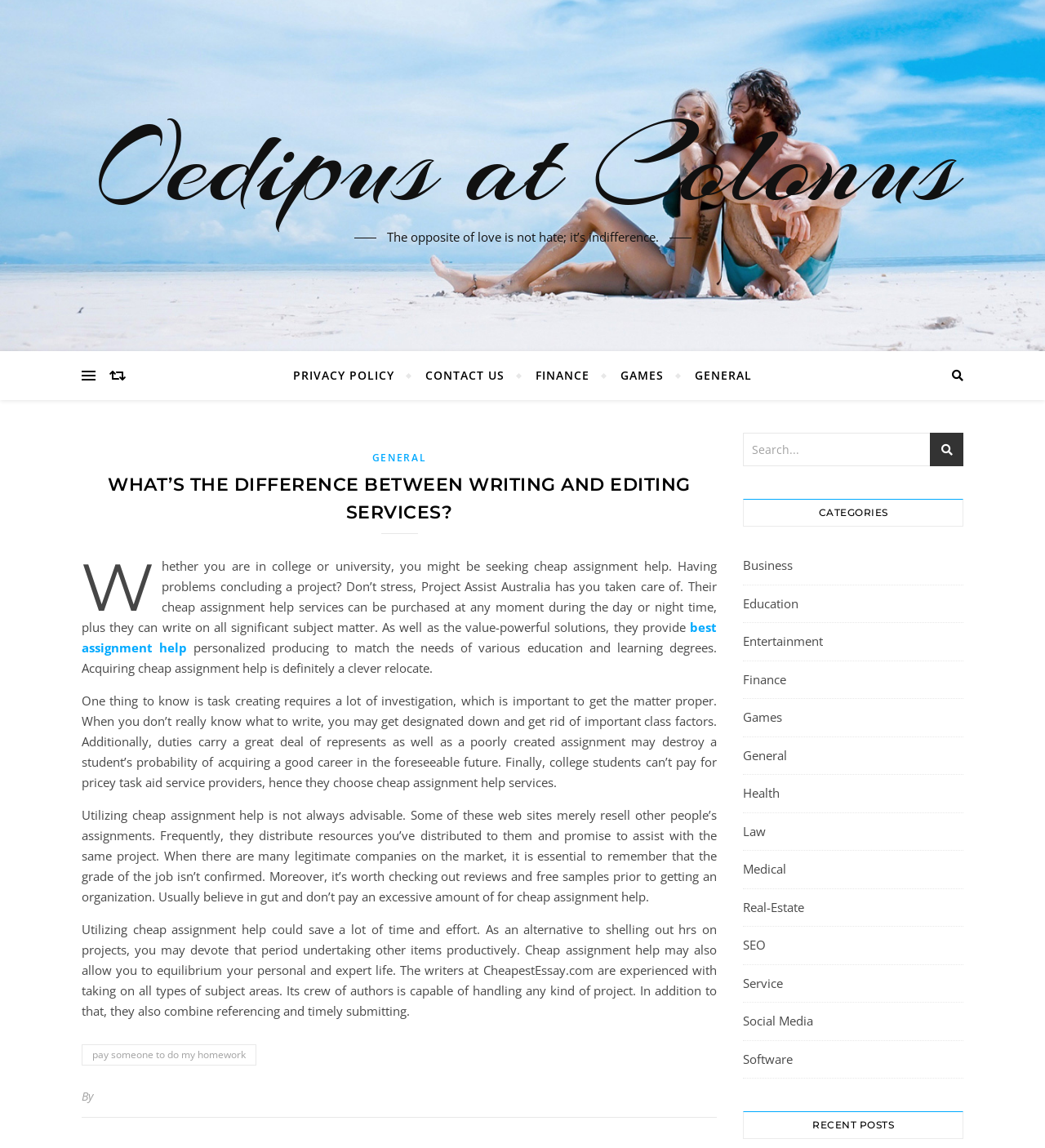What is the difference between writing and editing services? Please answer the question using a single word or phrase based on the image.

Unknown